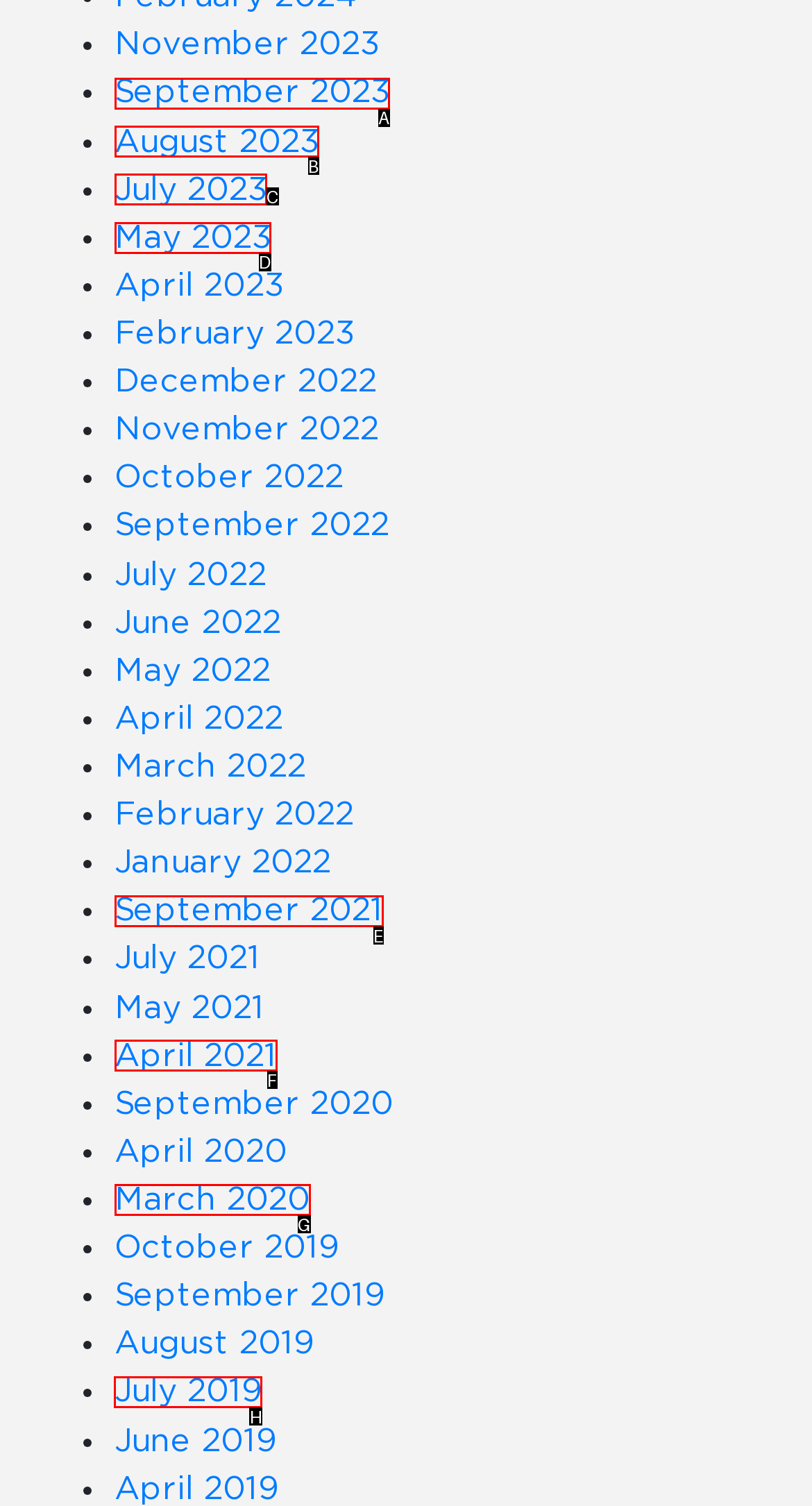Decide which UI element to click to accomplish the task: View July 2019
Respond with the corresponding option letter.

H